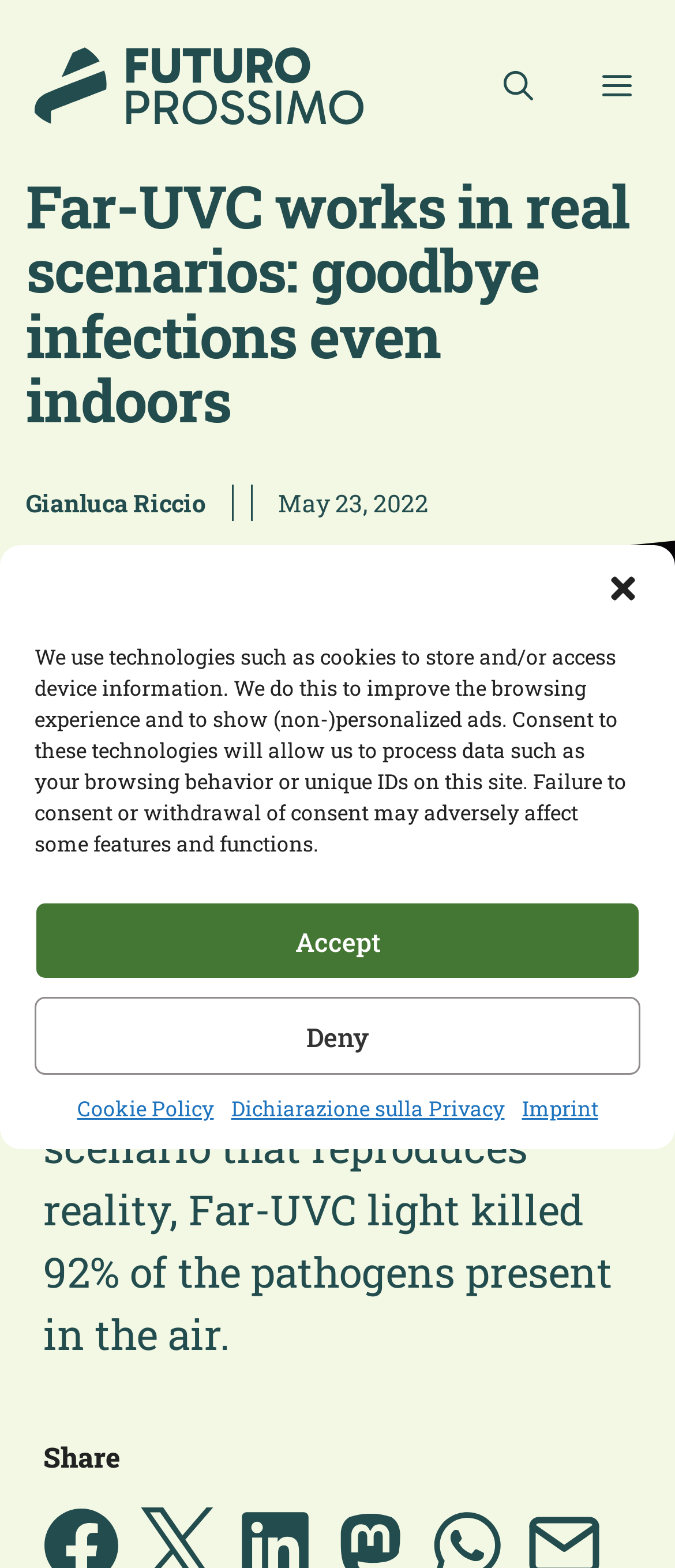What is the percentage of pathogens killed by Far-UVC light?
Please provide a comprehensive answer based on the information in the image.

I found this information in the text 'Tested for the first time in a scenario that reproduces reality, Far-UVC light killed 92% of the pathogens present in the air.' which is located in the main content area of the webpage.